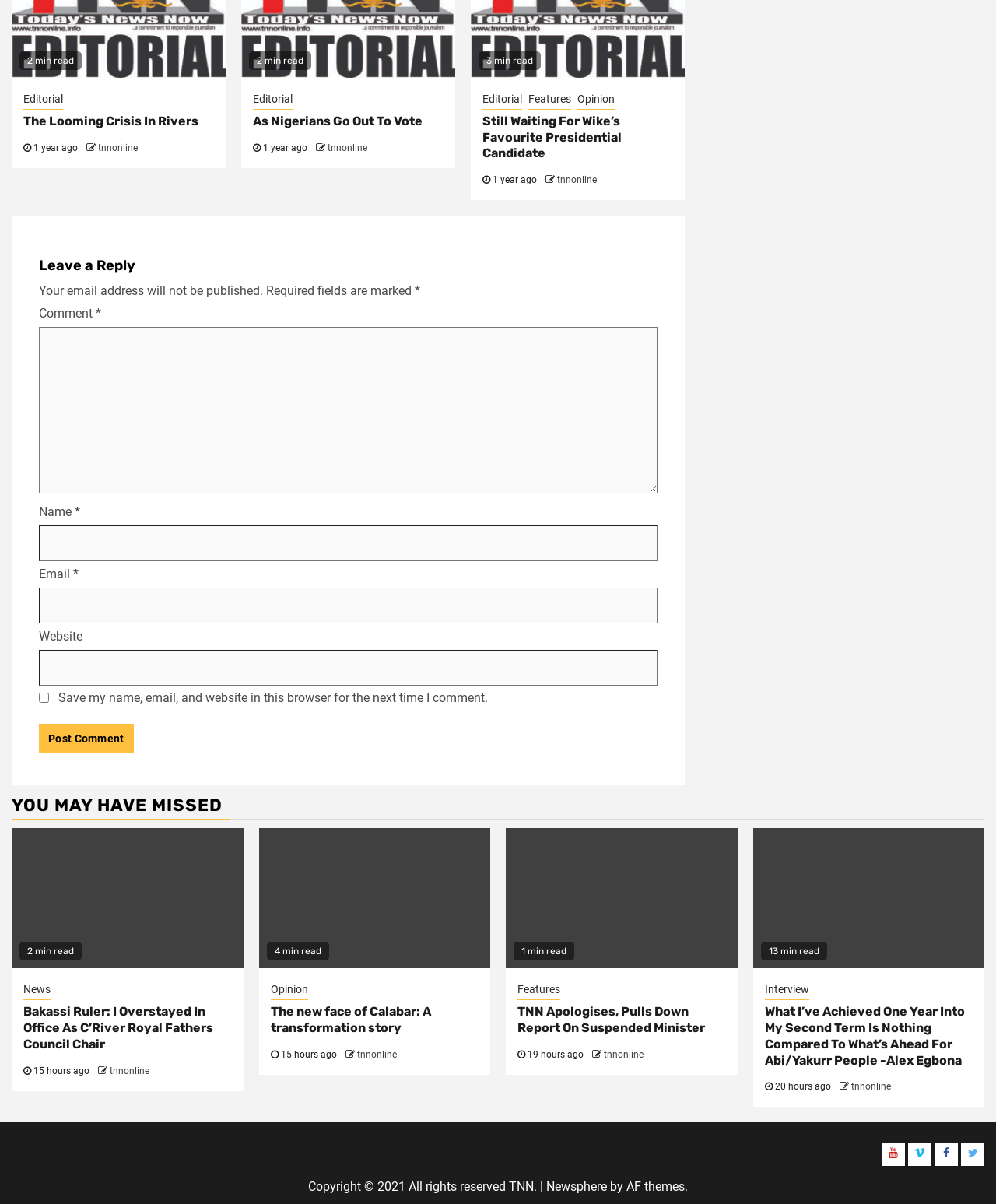Please answer the following question using a single word or phrase: 
What is the copyright year of the website?

2021